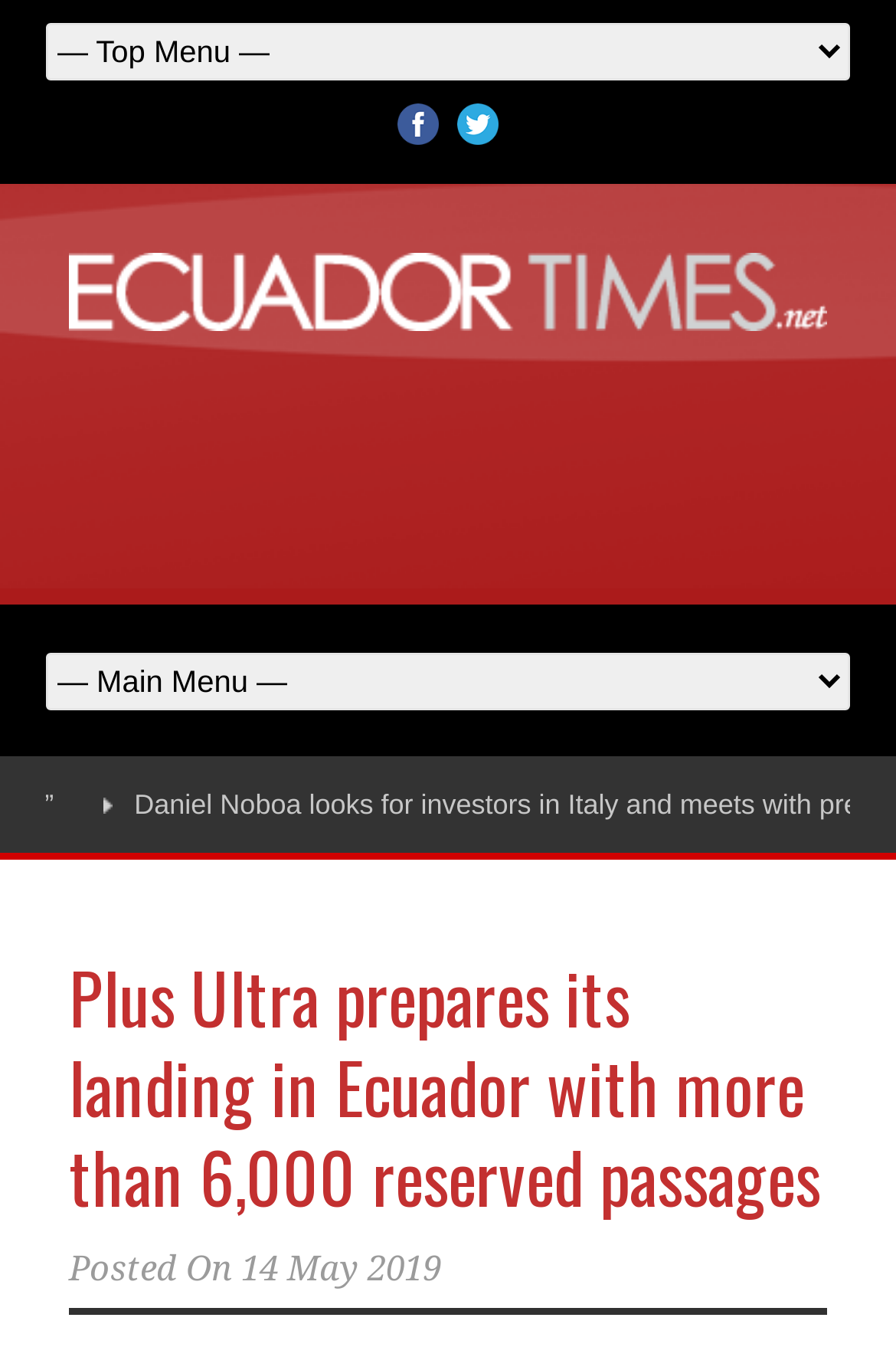Using the given element description, provide the bounding box coordinates (top-left x, top-left y, bottom-right x, bottom-right y) for the corresponding UI element in the screenshot: WWE 2K15

None